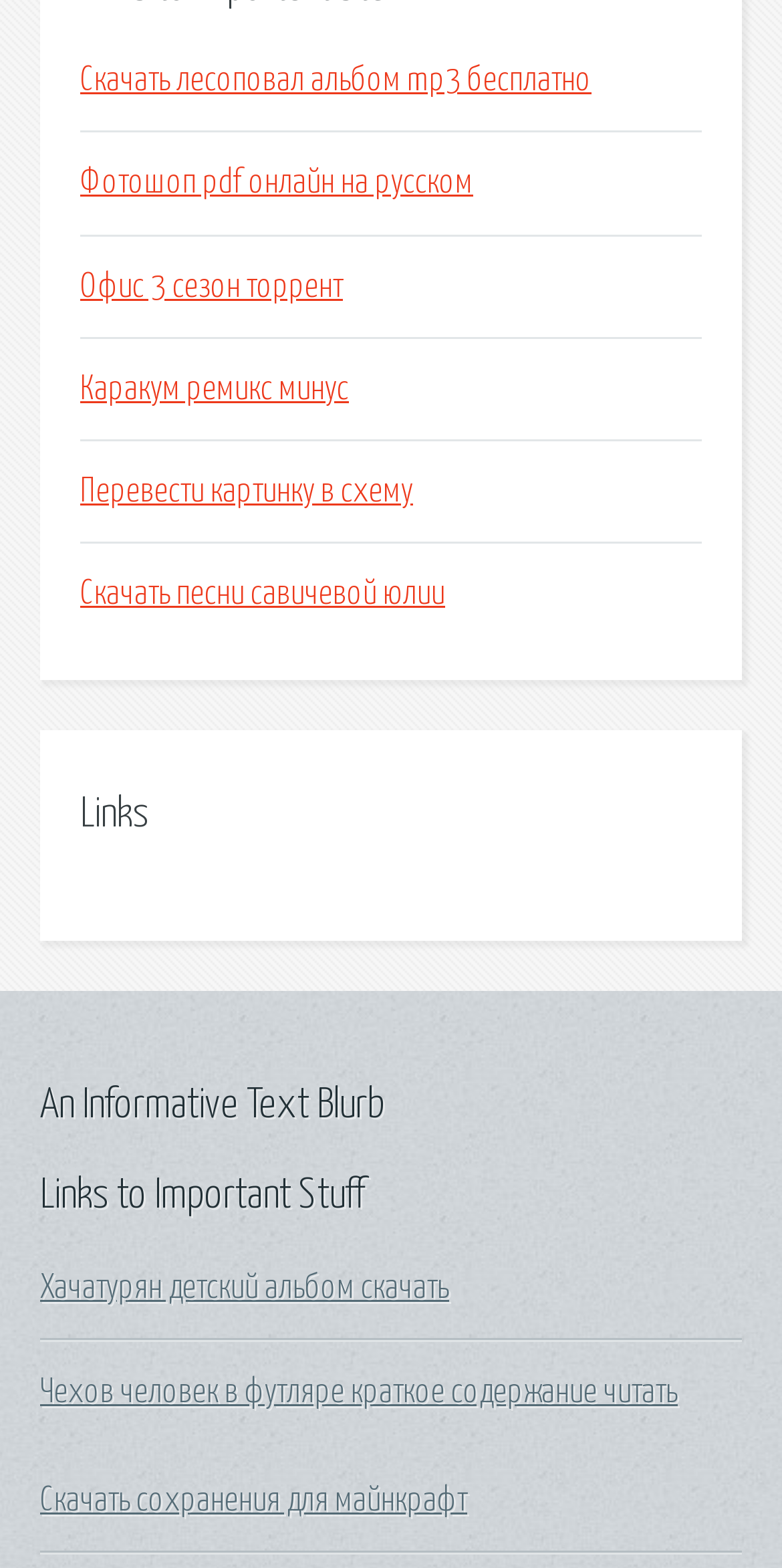Respond with a single word or phrase to the following question:
What is the topic of the 'An Informative Text Blurb' section?

Unknown